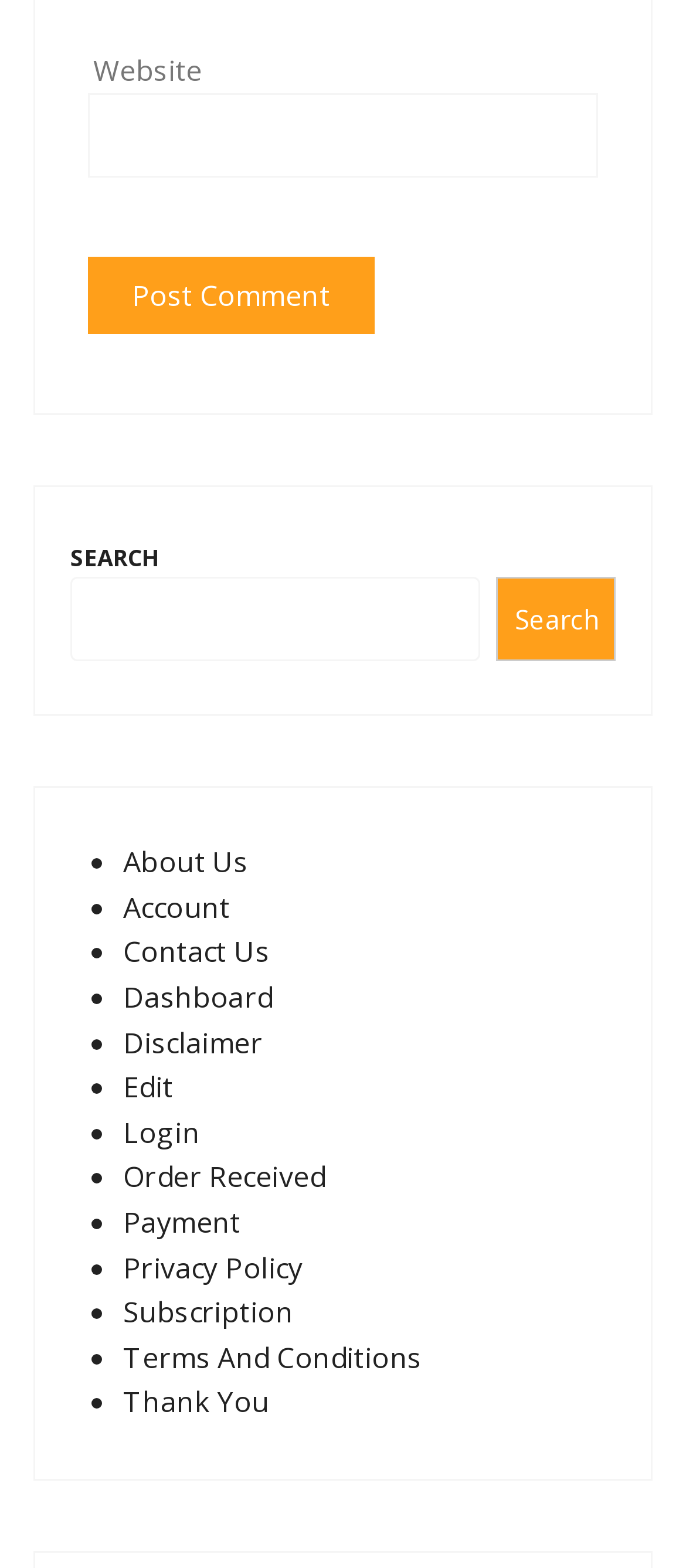Please specify the bounding box coordinates of the region to click in order to perform the following instruction: "search for something".

[0.102, 0.368, 0.7, 0.422]